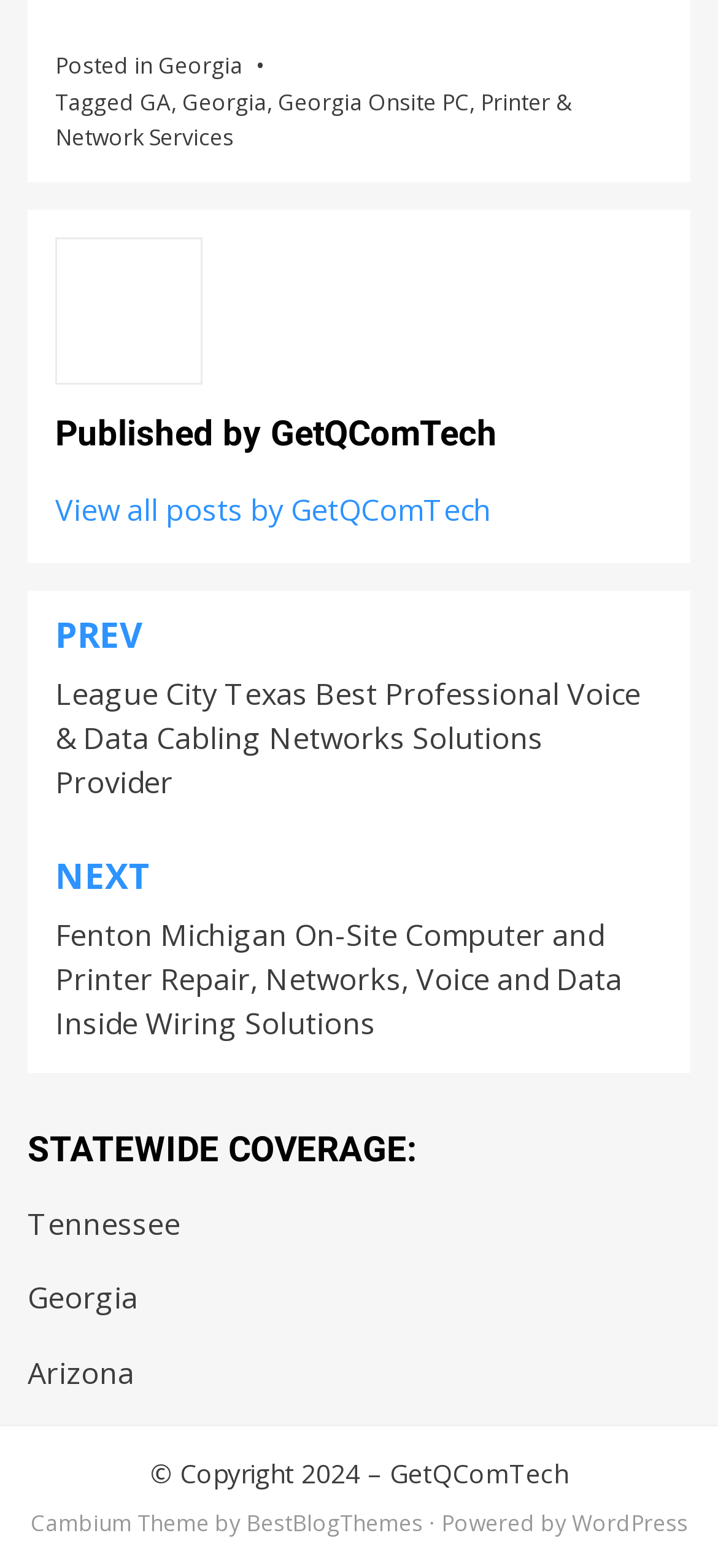What is the name of the theme used by the website?
Using the image as a reference, answer the question with a short word or phrase.

Cambium Theme